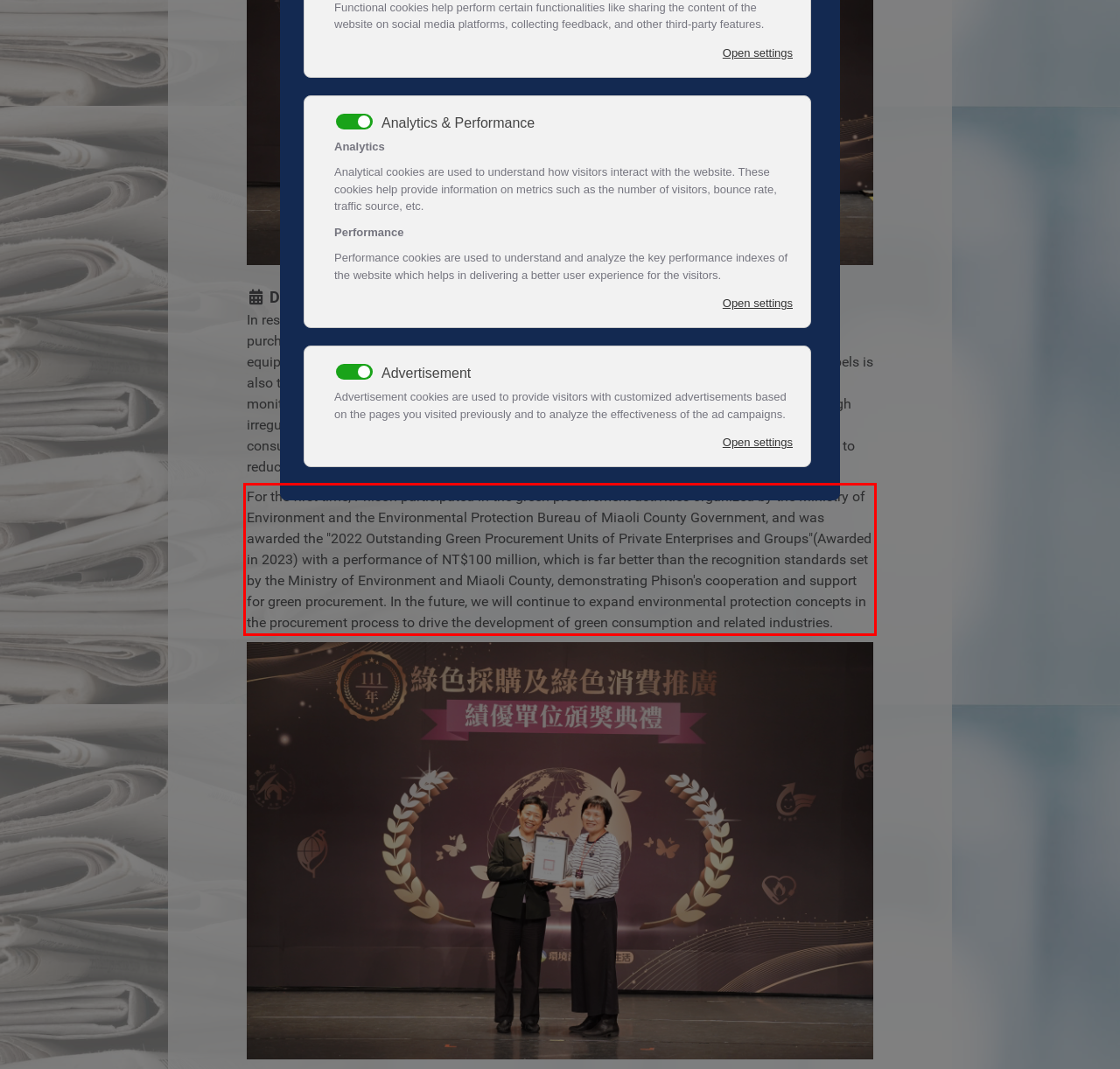You are given a webpage screenshot with a red bounding box around a UI element. Extract and generate the text inside this red bounding box.

For the first time, Phison participated in the green procurement activities organized by the Ministry of Environment and the Environmental Protection Bureau of Miaoli County Government, and was awarded the "2022 Outstanding Green Procurement Units of Private Enterprises and Groups"(Awarded in 2023) with a performance of NT$100 million, which is far better than the recognition standards set by the Ministry of Environment and Miaoli County, demonstrating Phison's cooperation and support for green procurement. In the future, we will continue to expand environmental protection concepts in the procurement process to drive the development of green consumption and related industries.